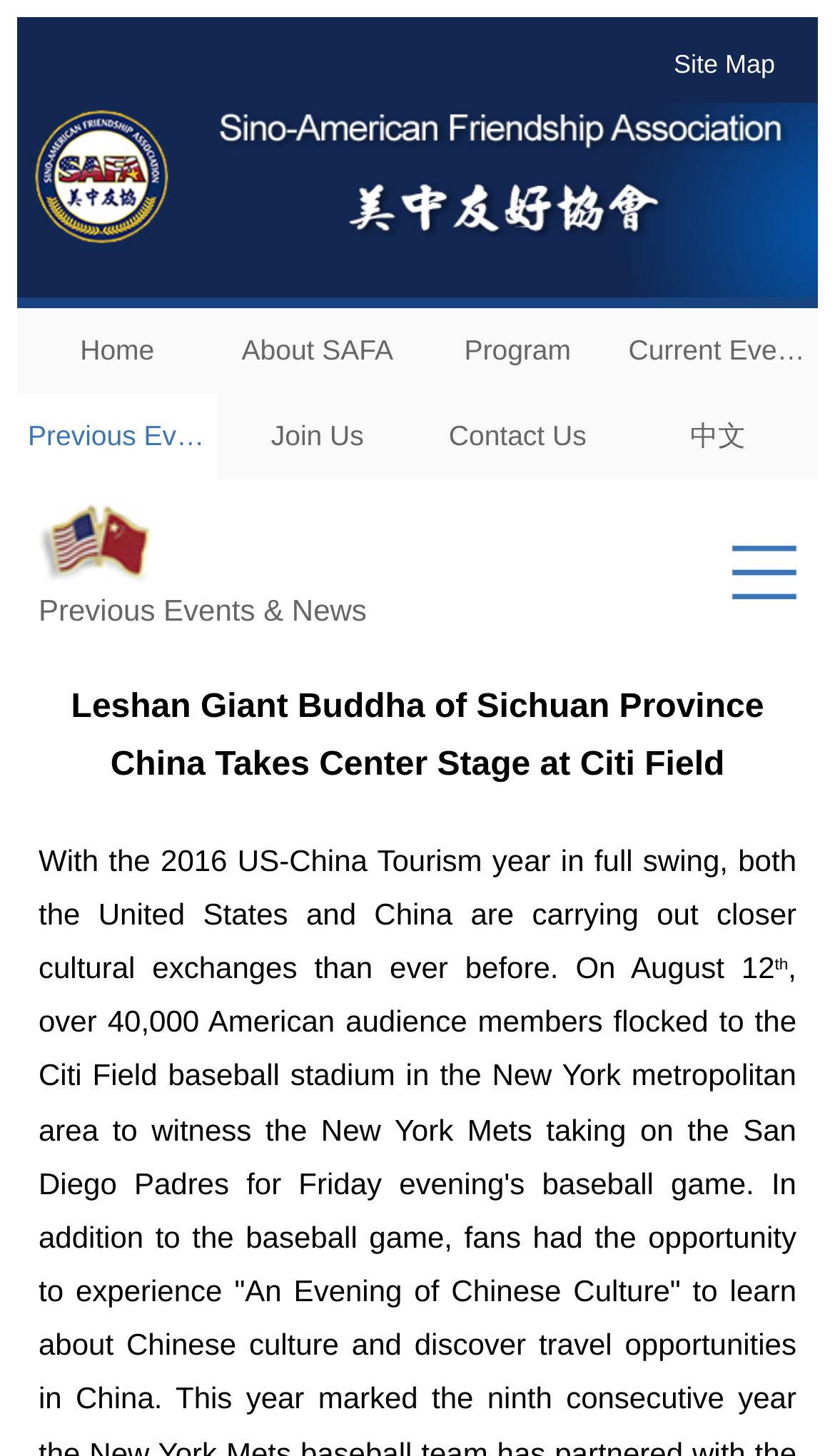Based on the element description: "Program", identify the bounding box coordinates for this UI element. The coordinates must be four float numbers between 0 and 1, listed as [left, top, right, bottom].

[0.5, 0.212, 0.74, 0.271]